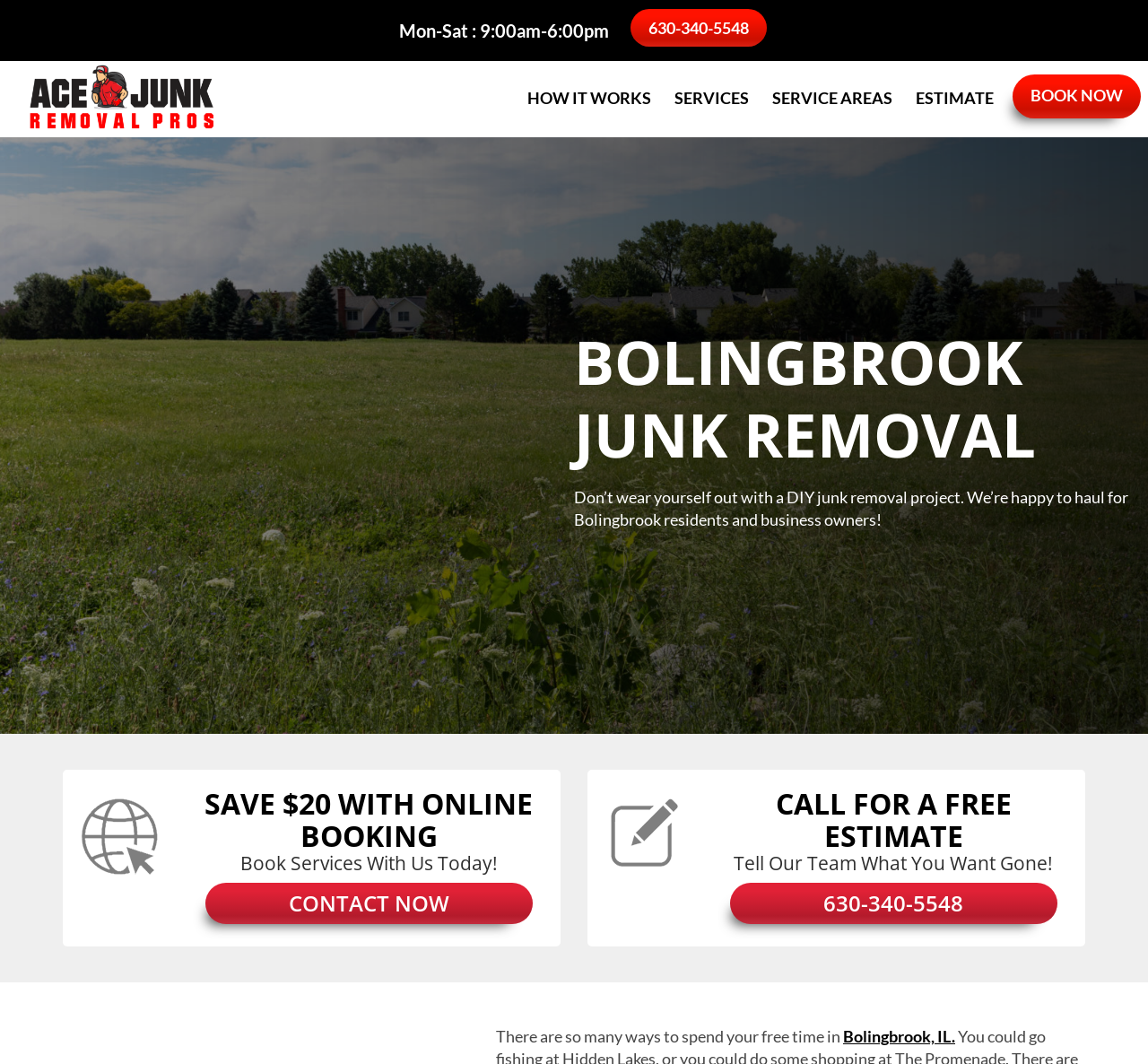Use a single word or phrase to answer the question:
How can I get a free estimate from Ace Junk Removal Pros?

Call 630-340-5548